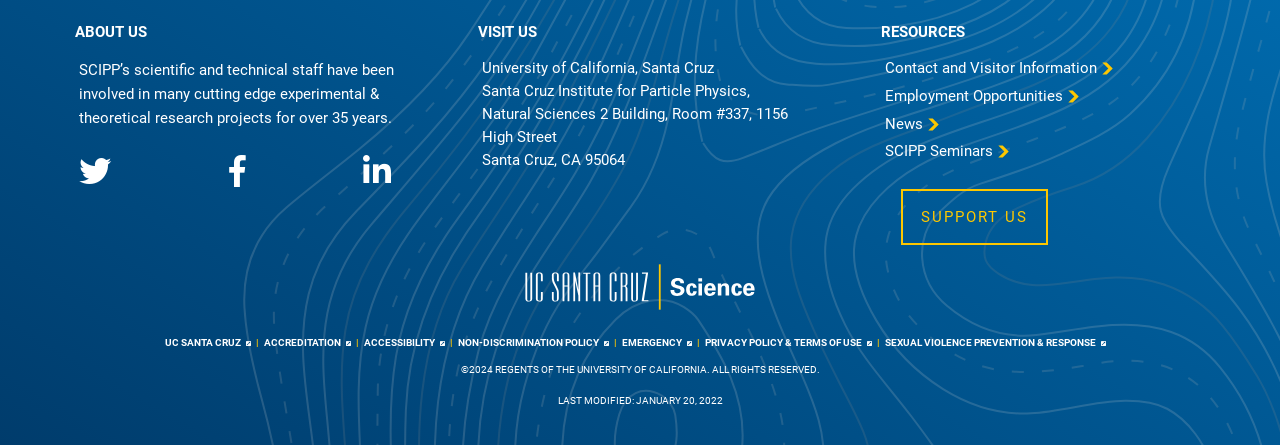Find the bounding box coordinates for the HTML element specified by: "Sexual Violence Prevention & Response".

[0.691, 0.757, 0.864, 0.786]